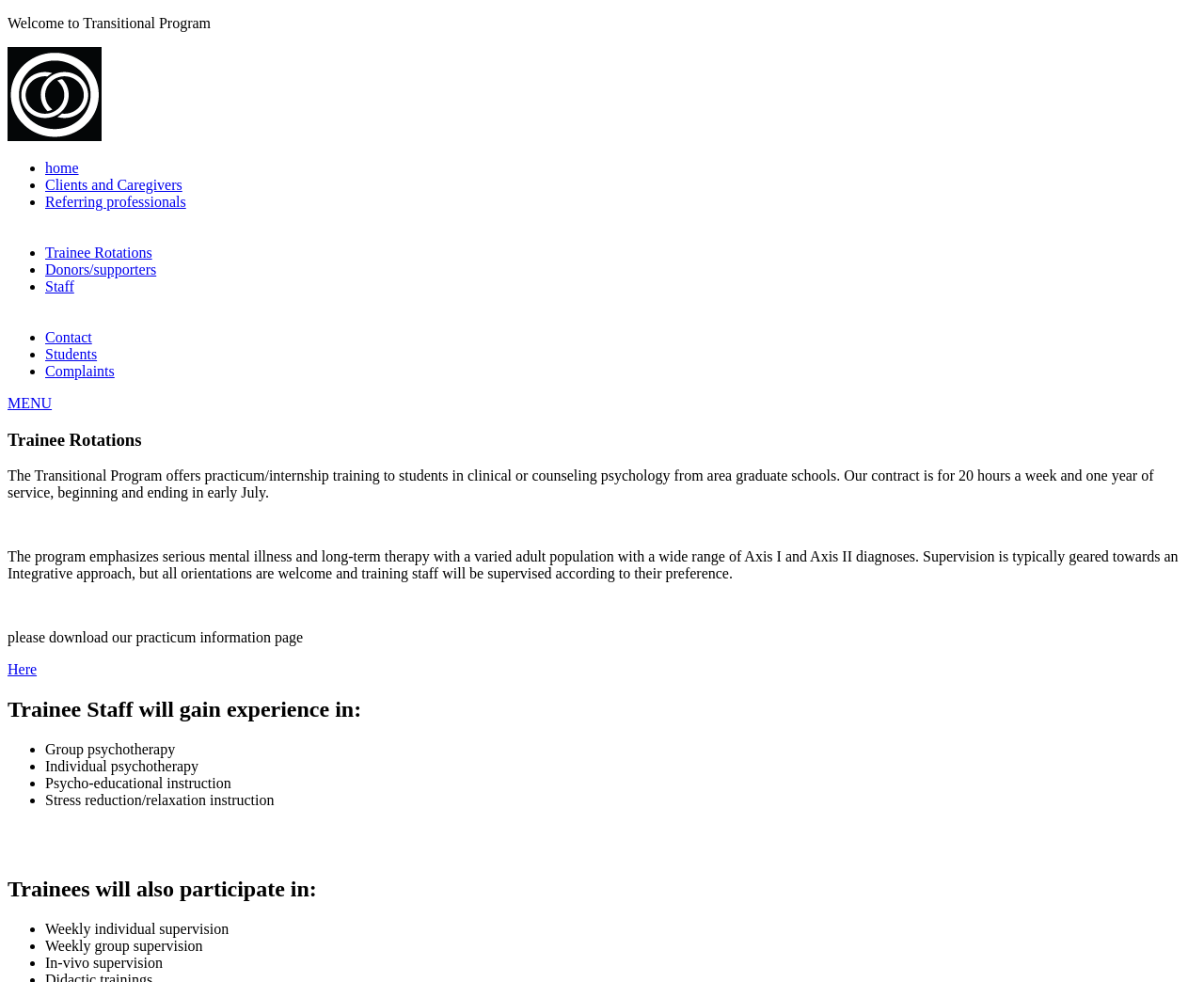Using the element description: "Referring professionals", determine the bounding box coordinates. The coordinates should be in the format [left, top, right, bottom], with values between 0 and 1.

[0.038, 0.197, 0.154, 0.214]